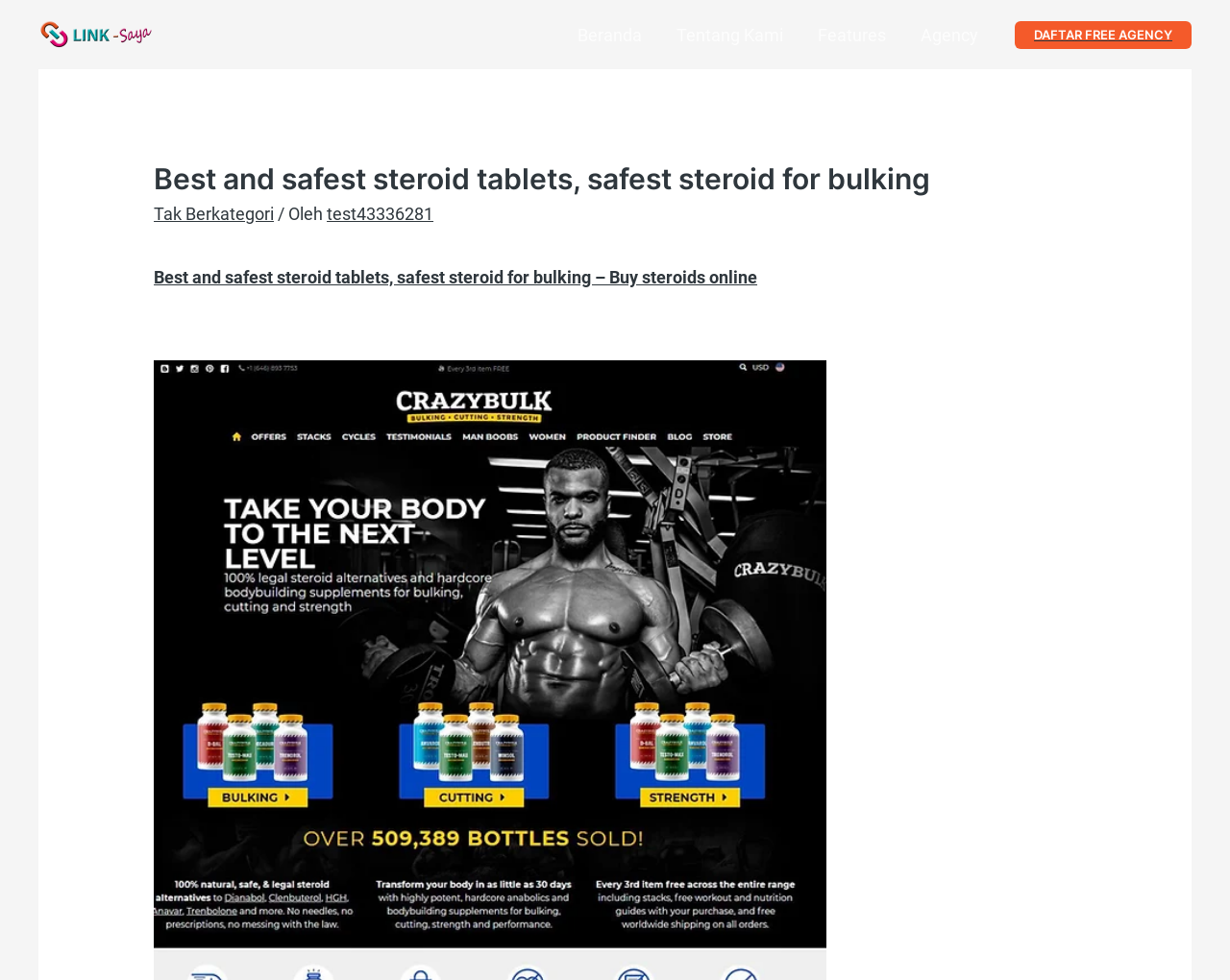Please provide a detailed answer to the question below based on the screenshot: 
What is the text of the header?

I looked at the header section and found that the text is 'Best and safest steroid tablets, safest steroid for bulking', which is a heading that summarizes the content of the webpage.